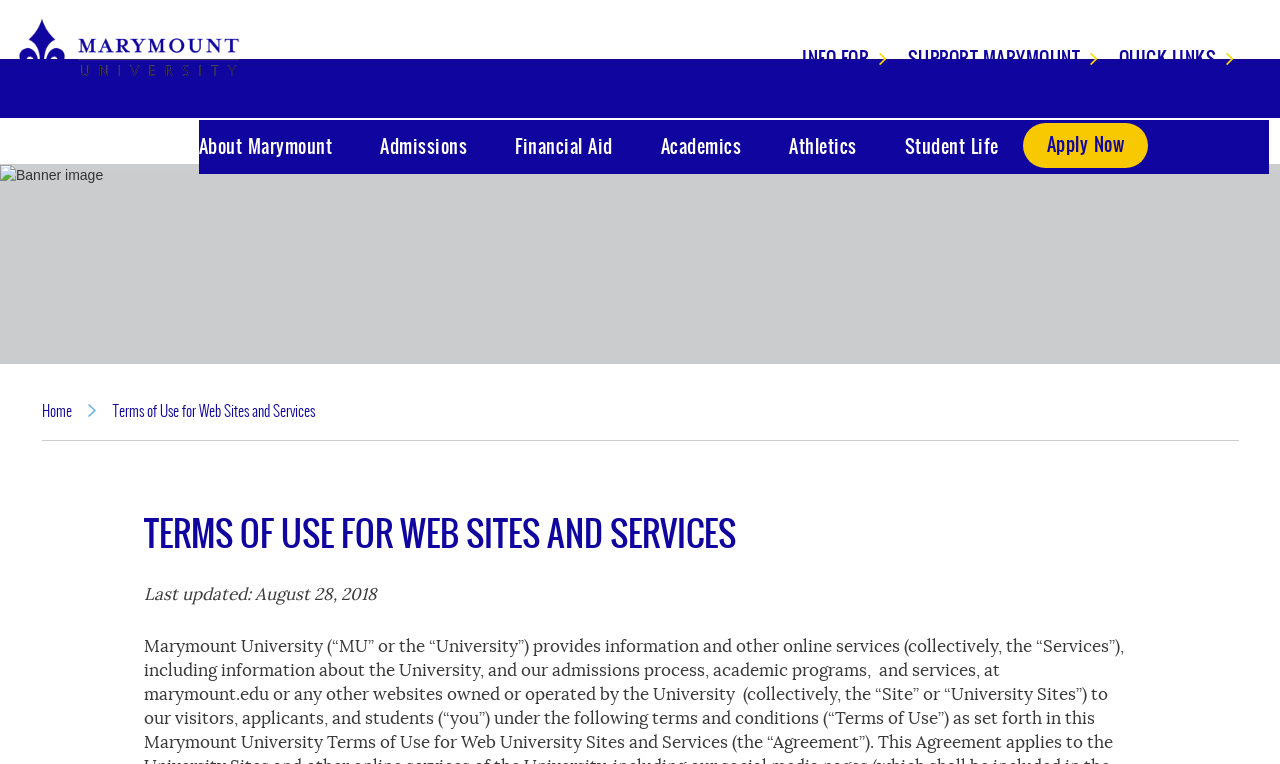Can you find the bounding box coordinates for the element to click on to achieve the instruction: "Go to About Marymount page"?

[0.155, 0.157, 0.278, 0.228]